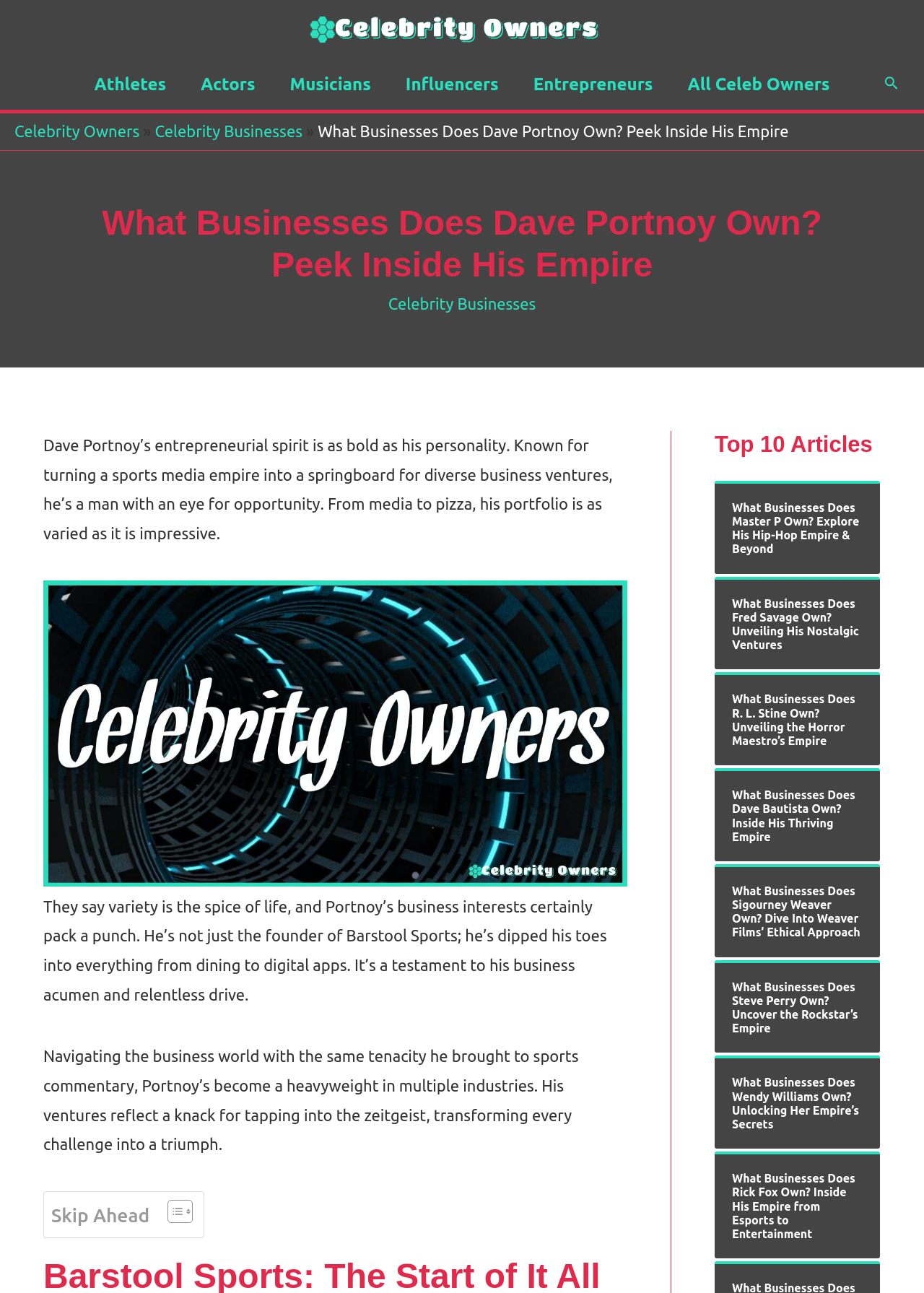Offer a thorough description of the webpage.

This webpage is about Dave Portnoy's business empire, featuring his various ventures and investments. At the top, there is a logo of "Celebrity Owners" and a navigation menu with links to different categories such as "Athletes", "Actors", "Musicians", and "Entrepreneurs". 

Below the navigation menu, there is a search icon link on the top right corner. The main title of the page, "What Businesses Does Dave Portnoy Own? Peek Inside His Empire", is displayed prominently in the middle of the page.

The content of the page is divided into sections. The first section provides an introduction to Dave Portnoy's entrepreneurial spirit and his diverse business ventures, including media, pizza, and digital apps. This section features a large image of Dave Portnoy and three paragraphs of text that describe his business acumen and drive.

Below the introduction, there is a table of content with a "Skip Ahead" button and a toggle button to show or hide the table of content. 

The next section is a list of top 10 articles, each with a link to a separate page about a different celebrity's business empire. The articles are listed in a vertical column, with the title of each article and a brief description.

Throughout the page, there are several images, including the "Celebrity Owners" logo, a search icon, and a featured image of Dave Portnoy. The layout is clean and easy to navigate, with clear headings and concise text.